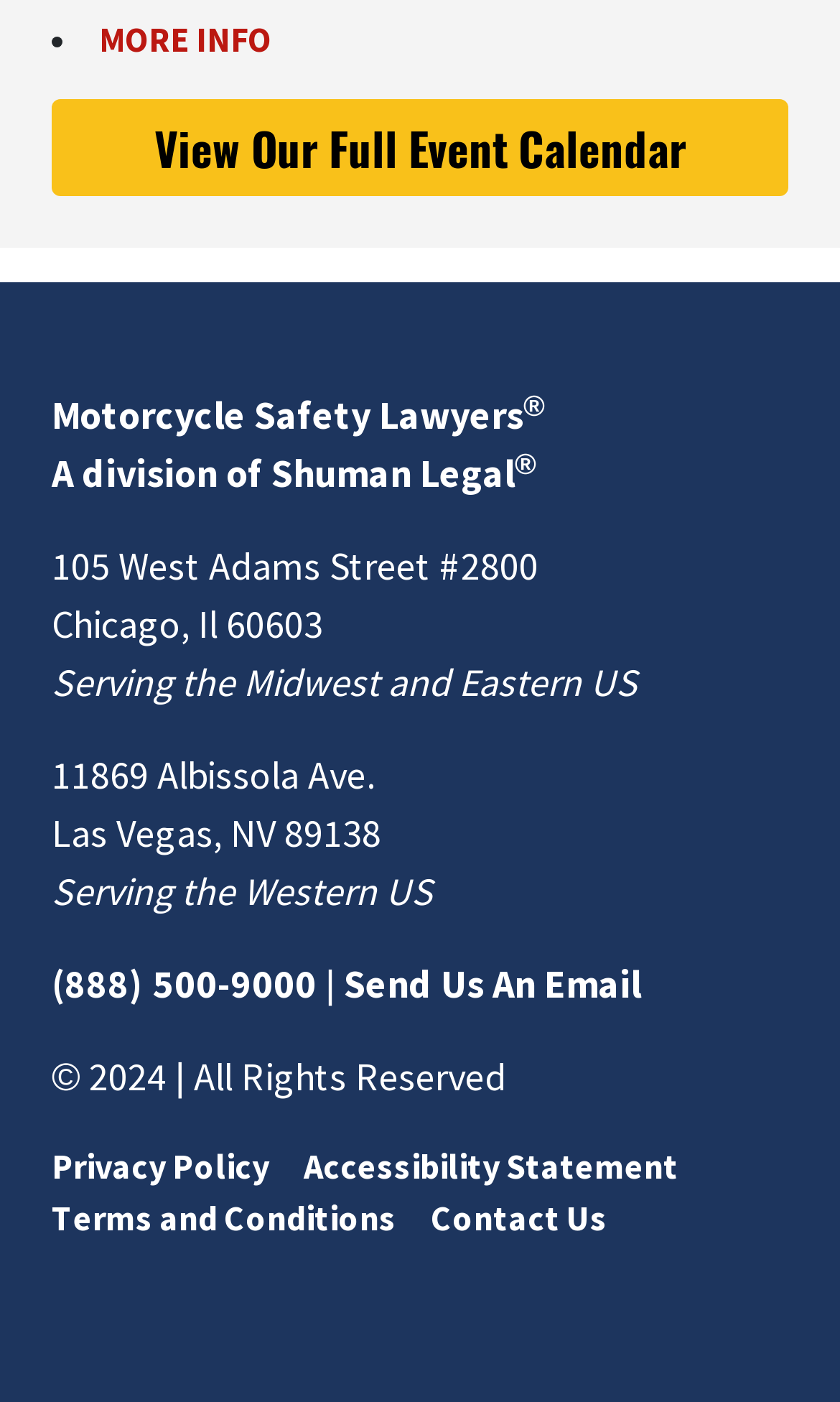Pinpoint the bounding box coordinates of the area that must be clicked to complete this instruction: "Send an email".

[0.409, 0.684, 0.763, 0.72]